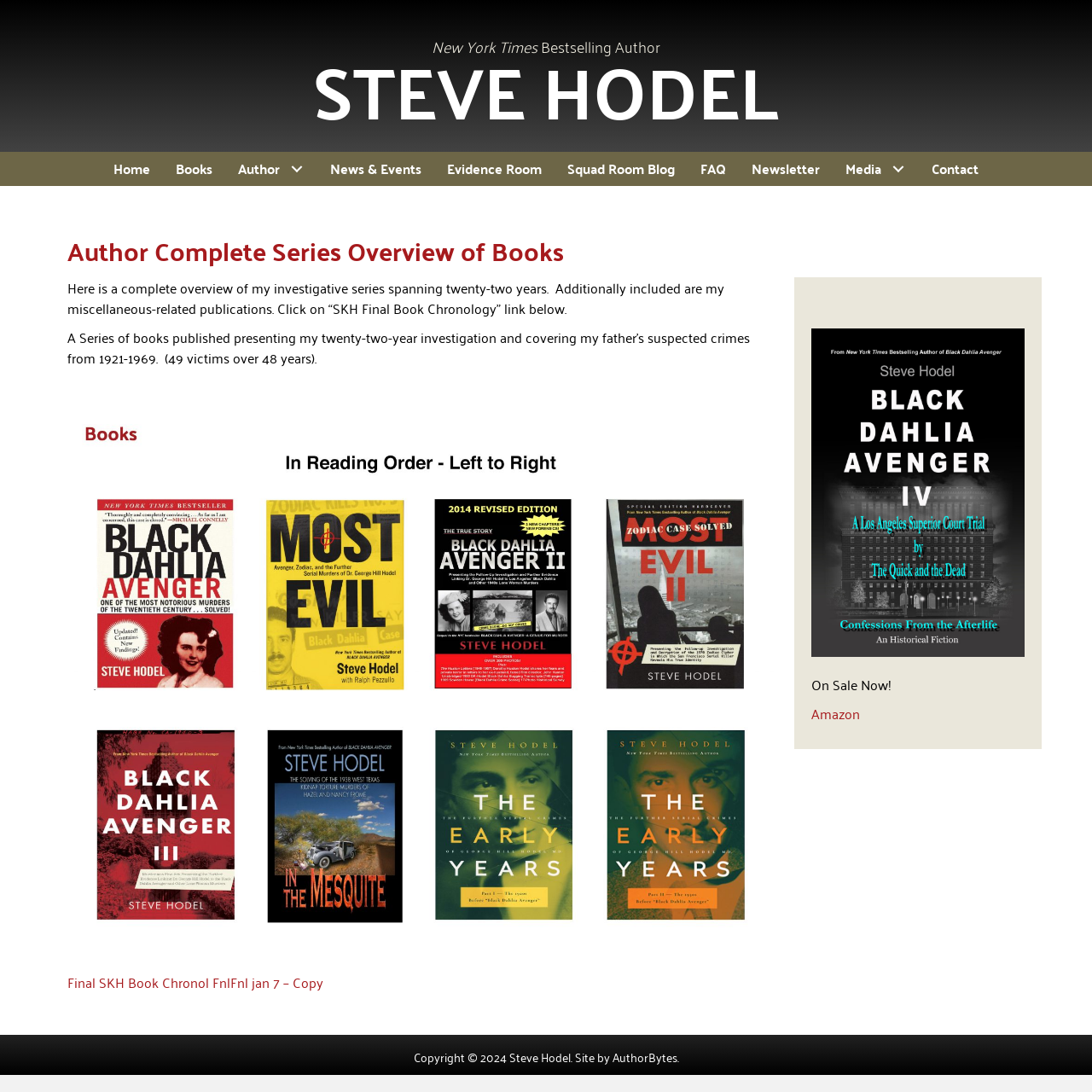Please mark the bounding box coordinates of the area that should be clicked to carry out the instruction: "Click on 'Books'".

[0.149, 0.139, 0.206, 0.17]